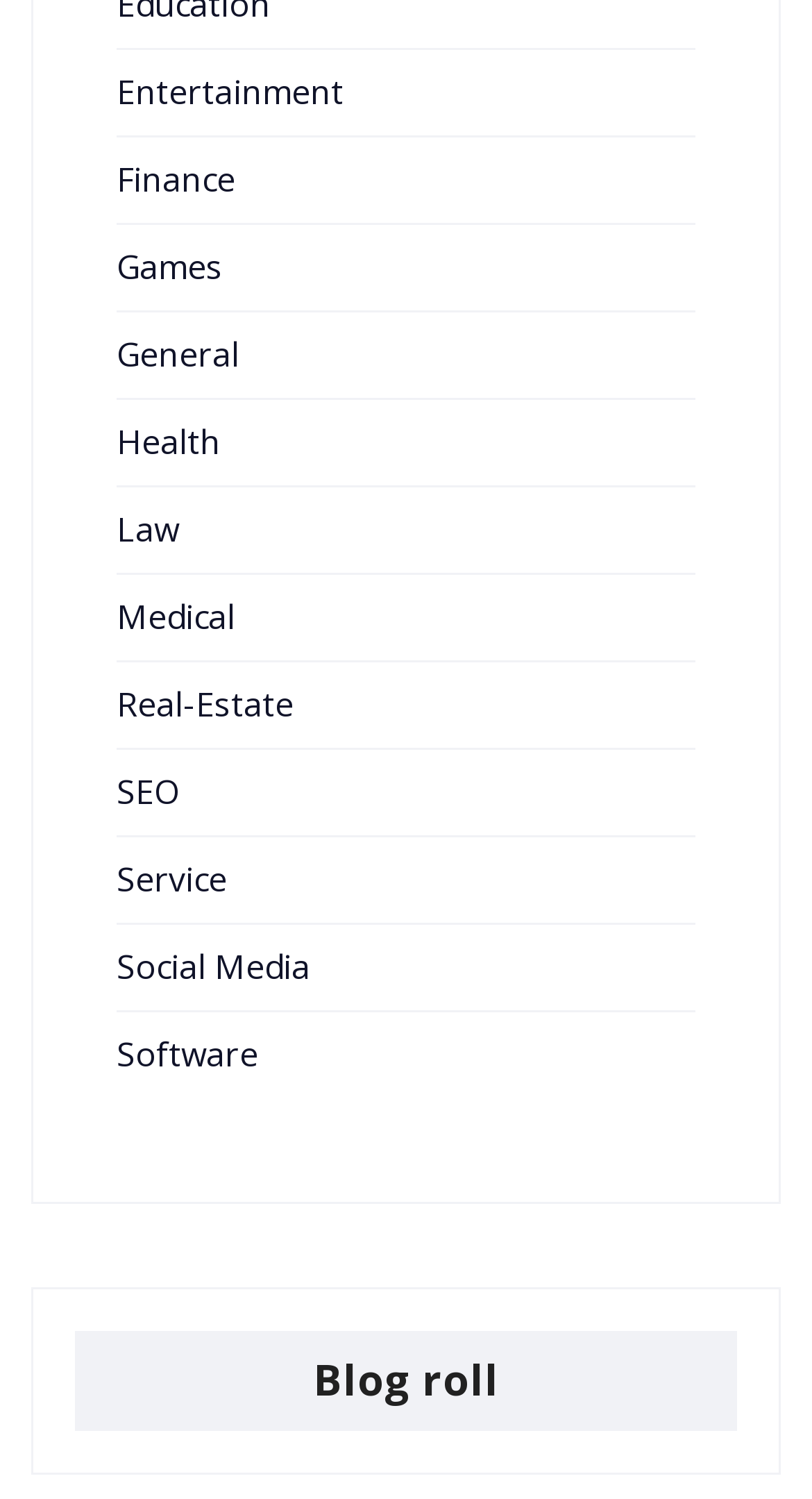Provide a single word or phrase answer to the question: 
What categories are available on this webpage?

Entertainment, Finance, etc.